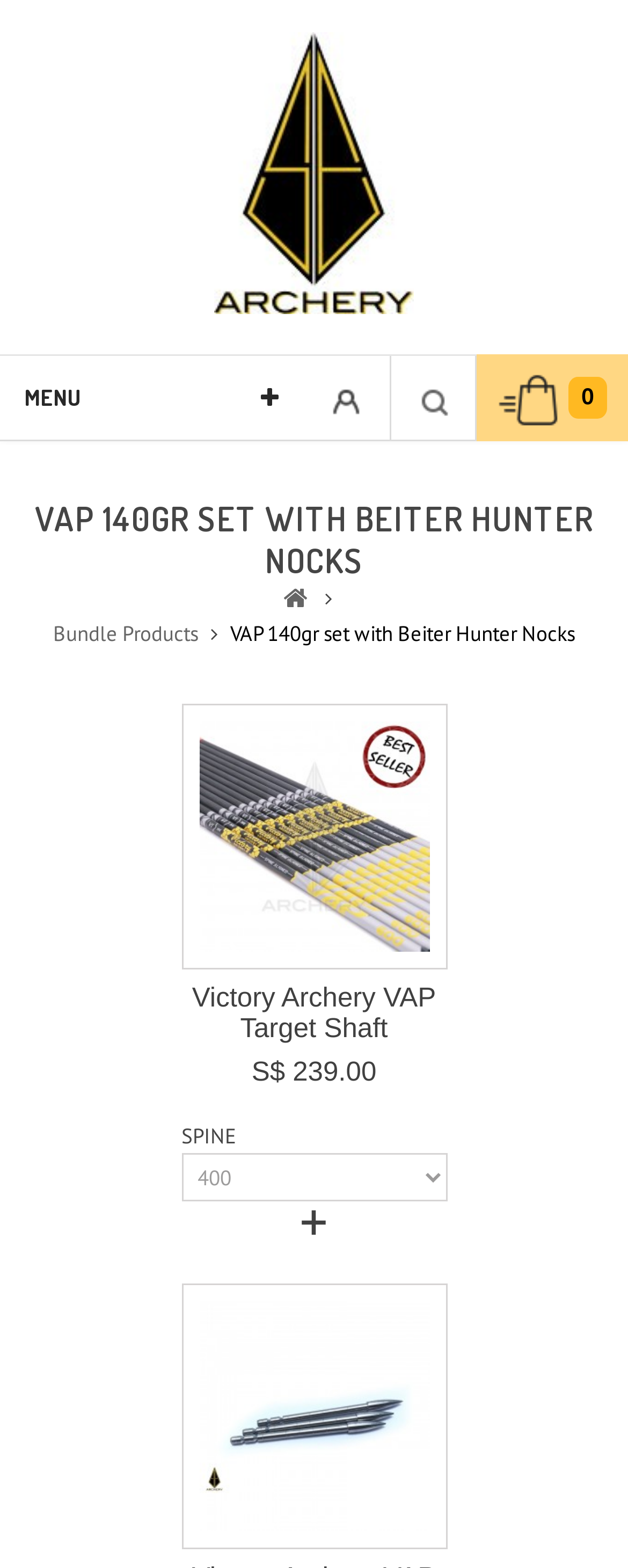What is the purpose of the 'SPINE' dropdown menu?
Respond with a short answer, either a single word or a phrase, based on the image.

Select shaft spine